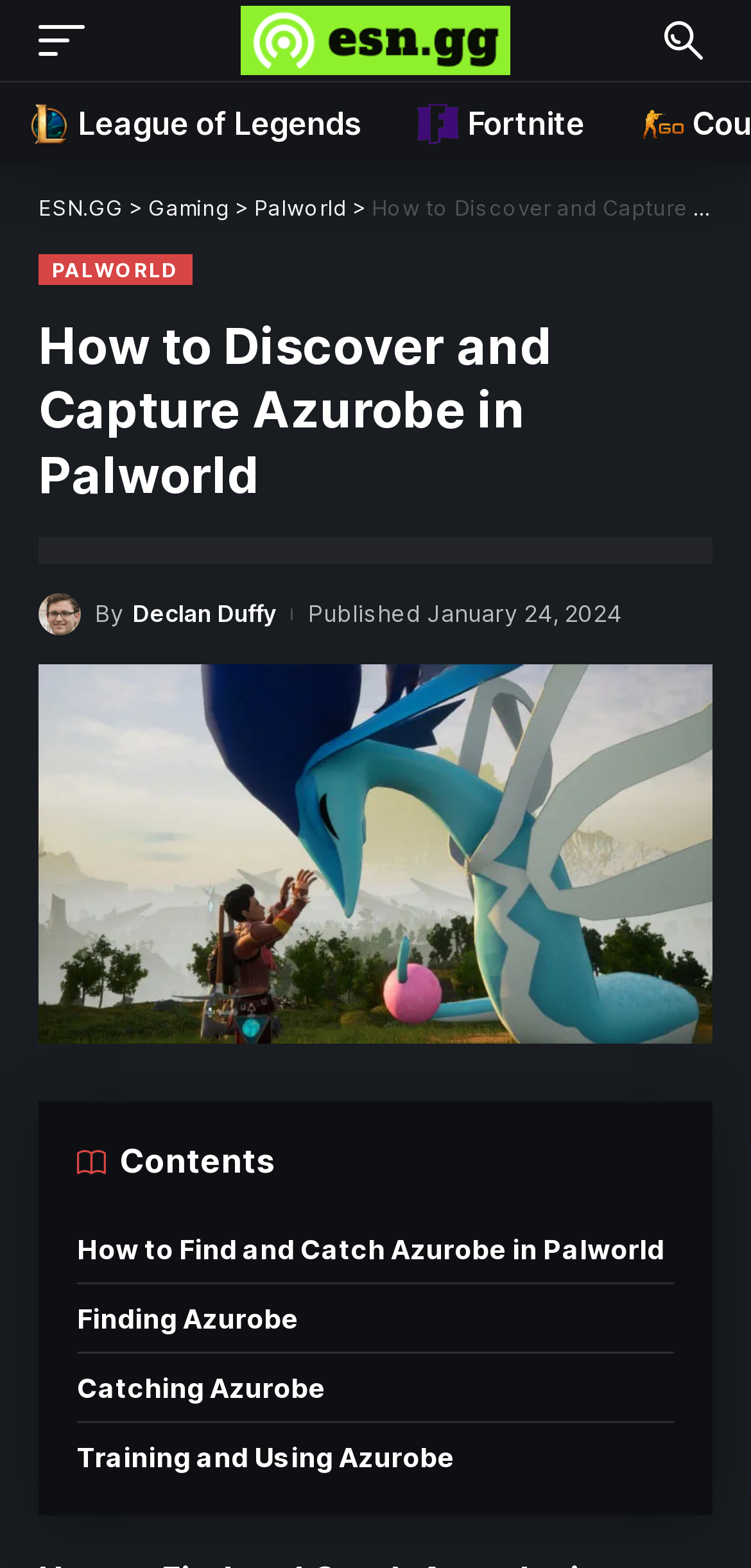Please identify the webpage's heading and generate its text content.

How to Discover and Capture Azurobe in Palworld